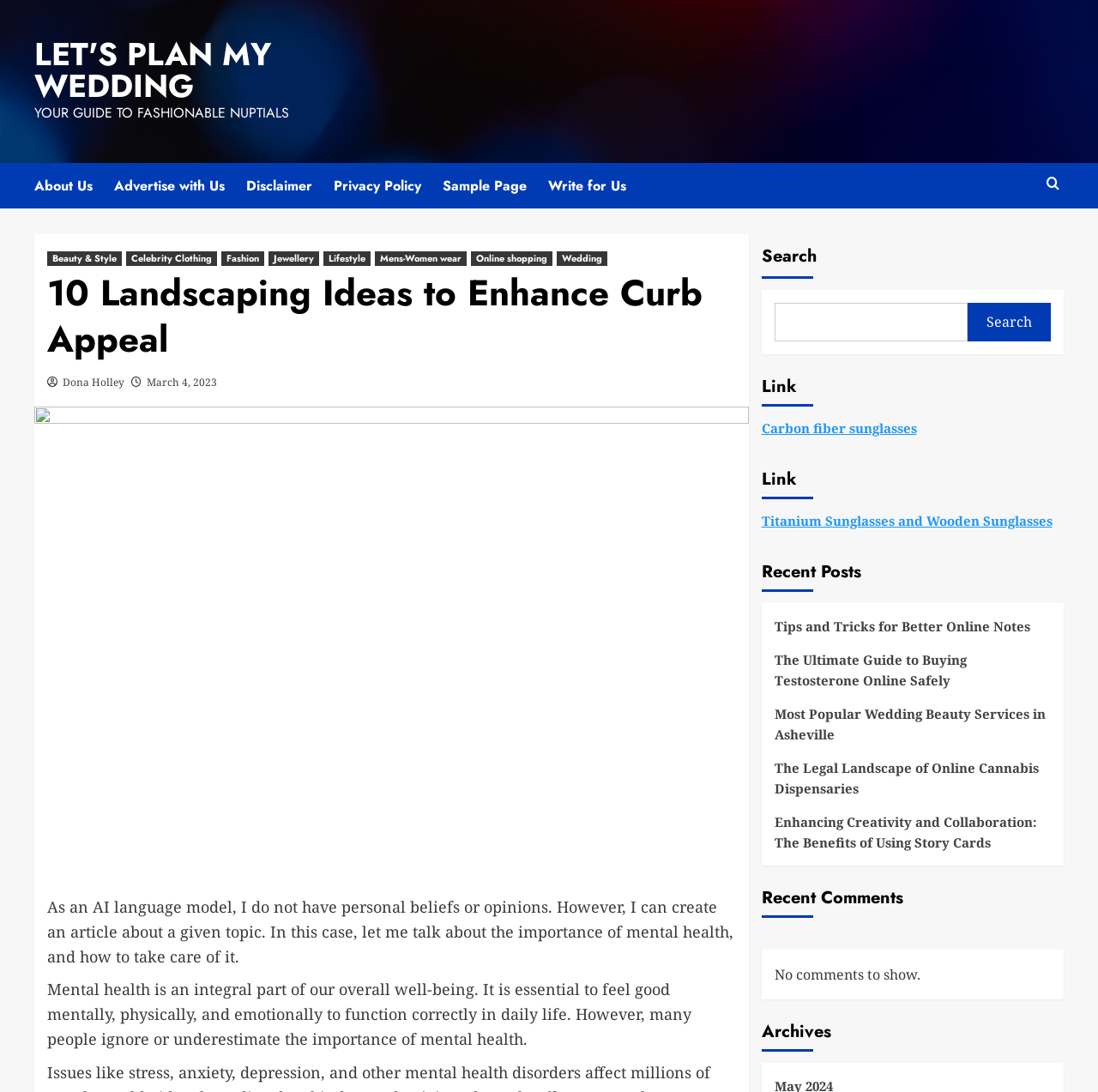Identify the bounding box coordinates for the UI element mentioned here: "Titanium Sunglasses and Wooden Sunglasses". Provide the coordinates as four float values between 0 and 1, i.e., [left, top, right, bottom].

[0.693, 0.469, 0.958, 0.484]